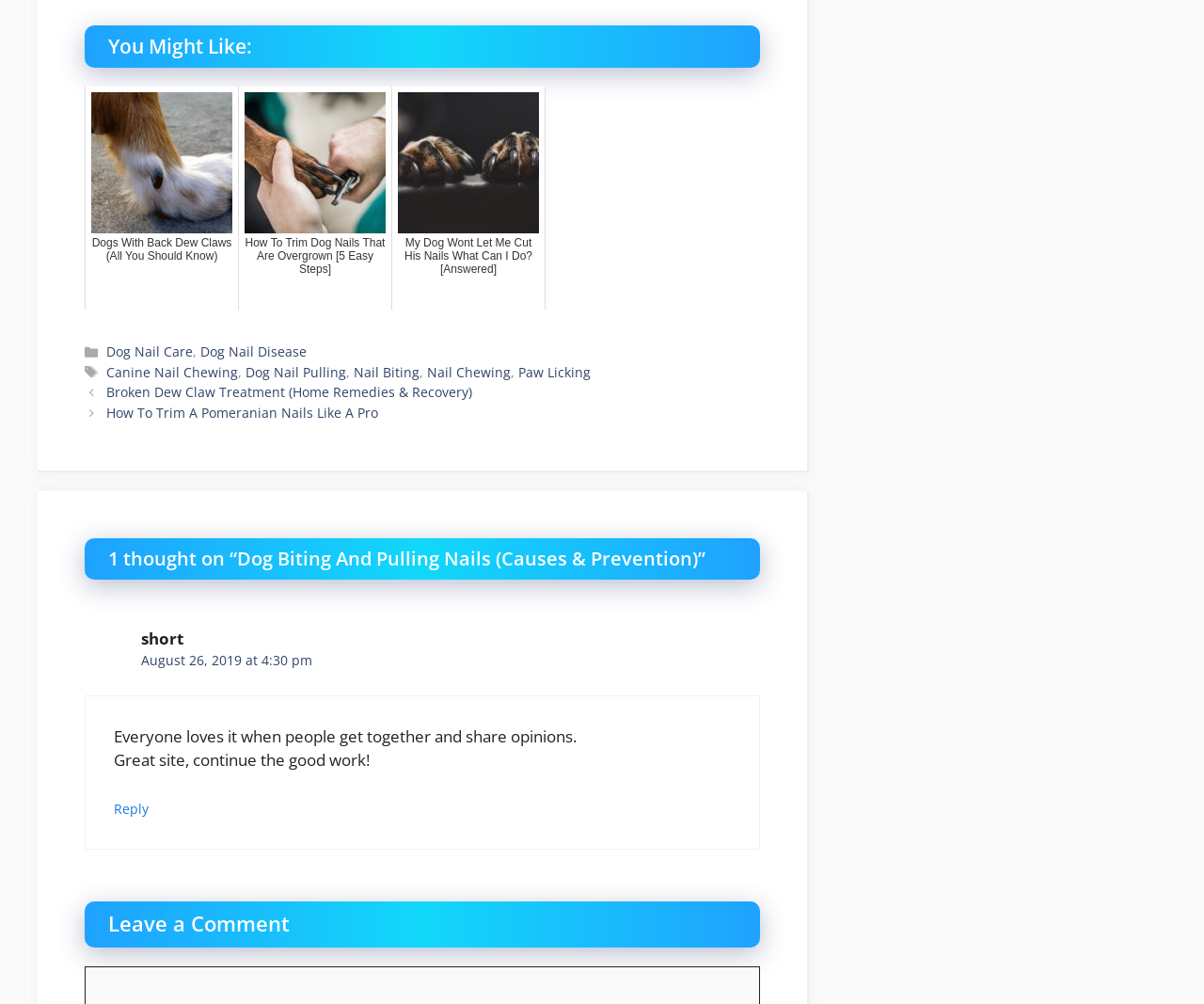Using the description: "Nail Biting", determine the UI element's bounding box coordinates. Ensure the coordinates are in the format of four float numbers between 0 and 1, i.e., [left, top, right, bottom].

[0.294, 0.362, 0.349, 0.379]